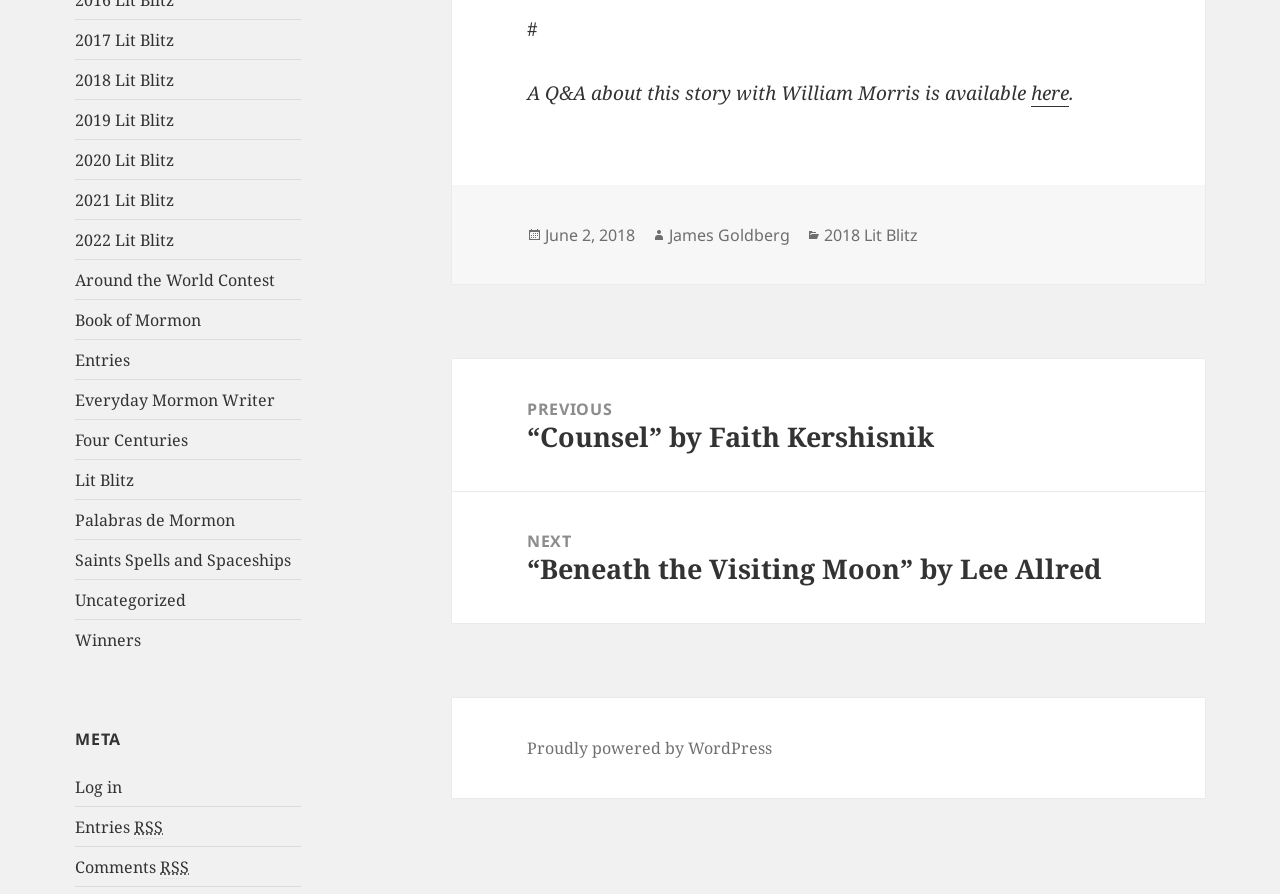What is the platform that powers the website?
Use the image to give a comprehensive and detailed response to the question.

I found the answer by looking at the footer section of the webpage, where it says 'Proudly powered by WordPress', which indicates that the platform that powers the website is WordPress.